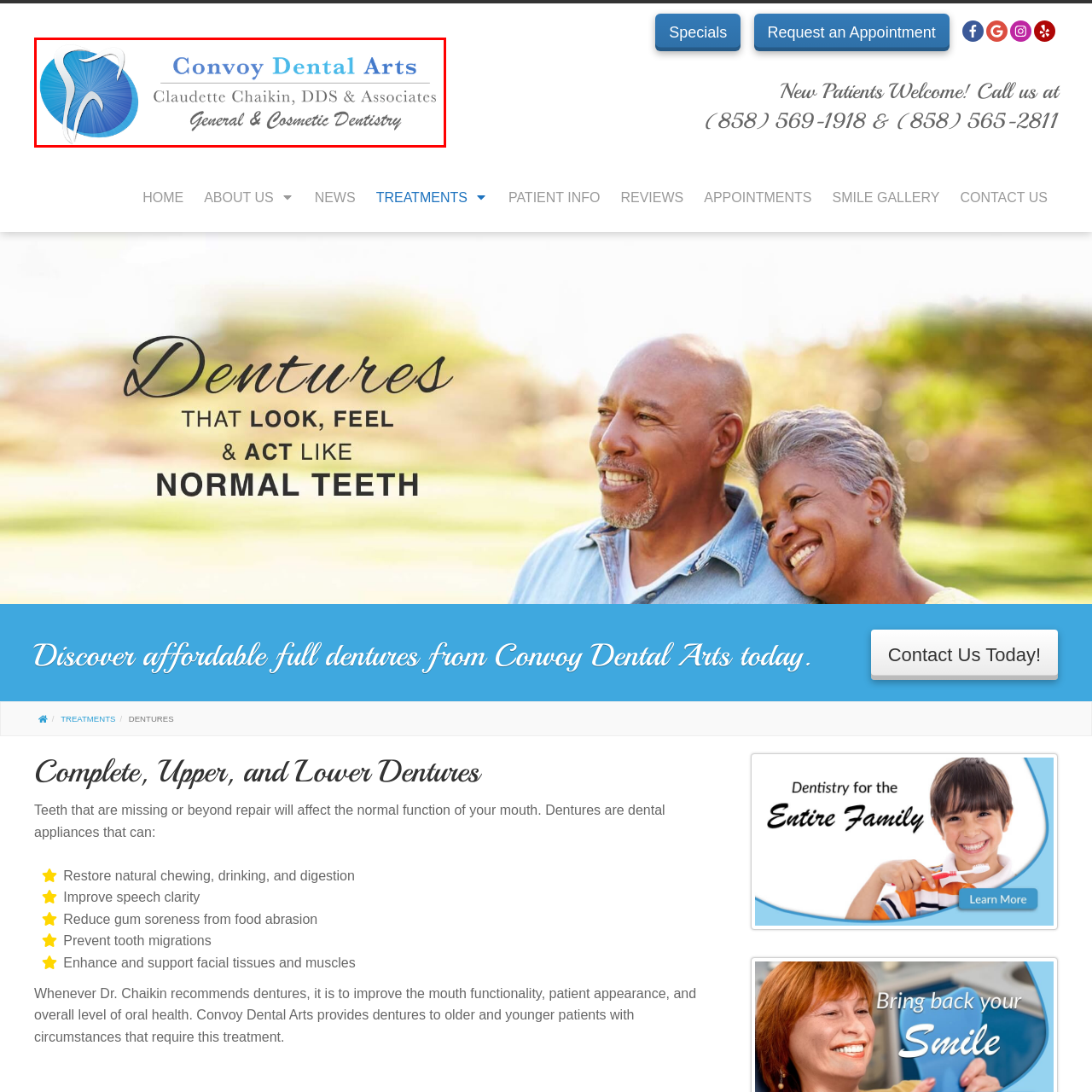Describe in detail what is depicted in the image enclosed by the red lines.

This image showcases the logo of Convoy Dental Arts, featuring a modern design that combines a stylized tooth illustration in blue hues with a radiant background. The logo includes the name "Convoy Dental Arts" prominently displayed in a bold, professional font, along with "Claudette Chaikin, DDS & Associates" in a slightly smaller and elegant style, indicating the expertise of the team. Below, the phrase "General & Cosmetic Dentistry" emphasizes the comprehensive dental services offered. This visual identity conveys a sense of quality and care, reflecting the clinic's commitment to providing a range of dental treatments to its patients.